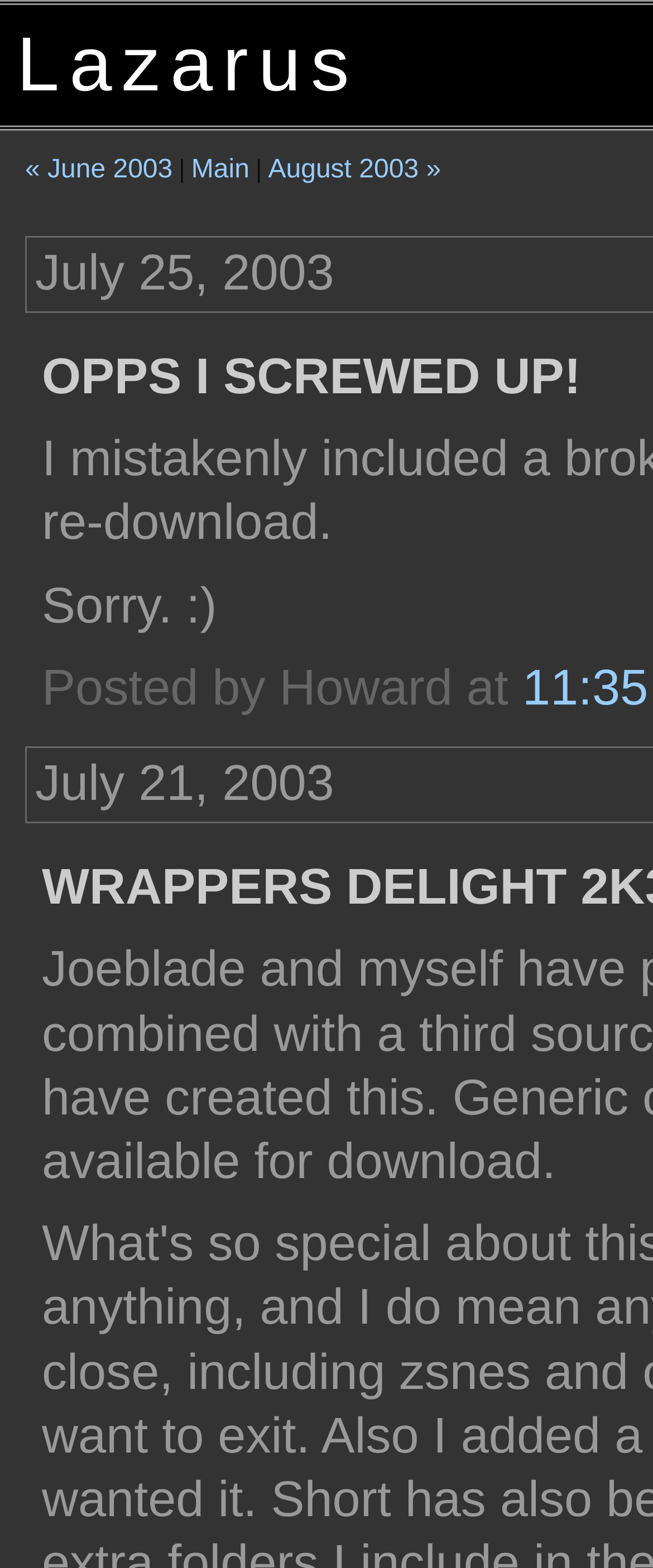How many links are on the top? Analyze the screenshot and reply with just one word or a short phrase.

3